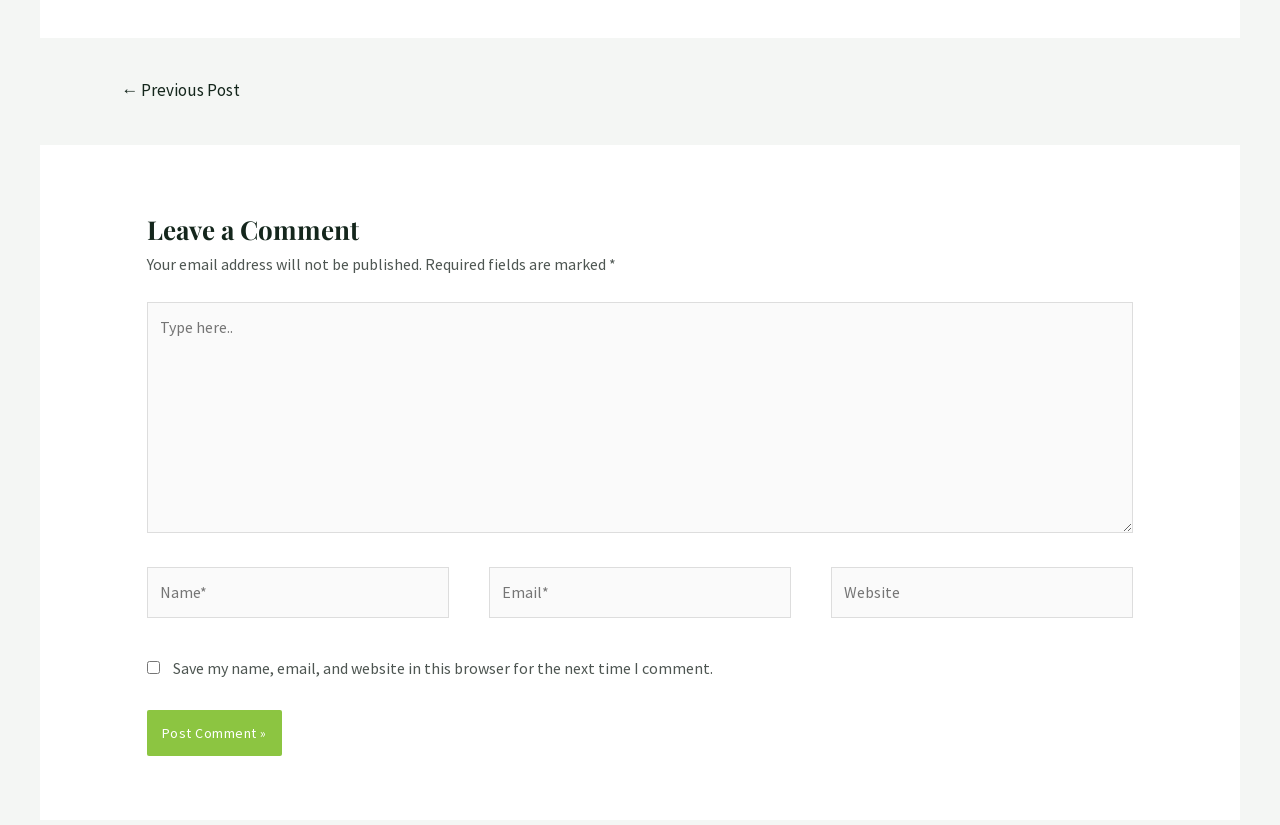What is required to post a comment?
From the image, provide a succinct answer in one word or a short phrase.

Name and Email